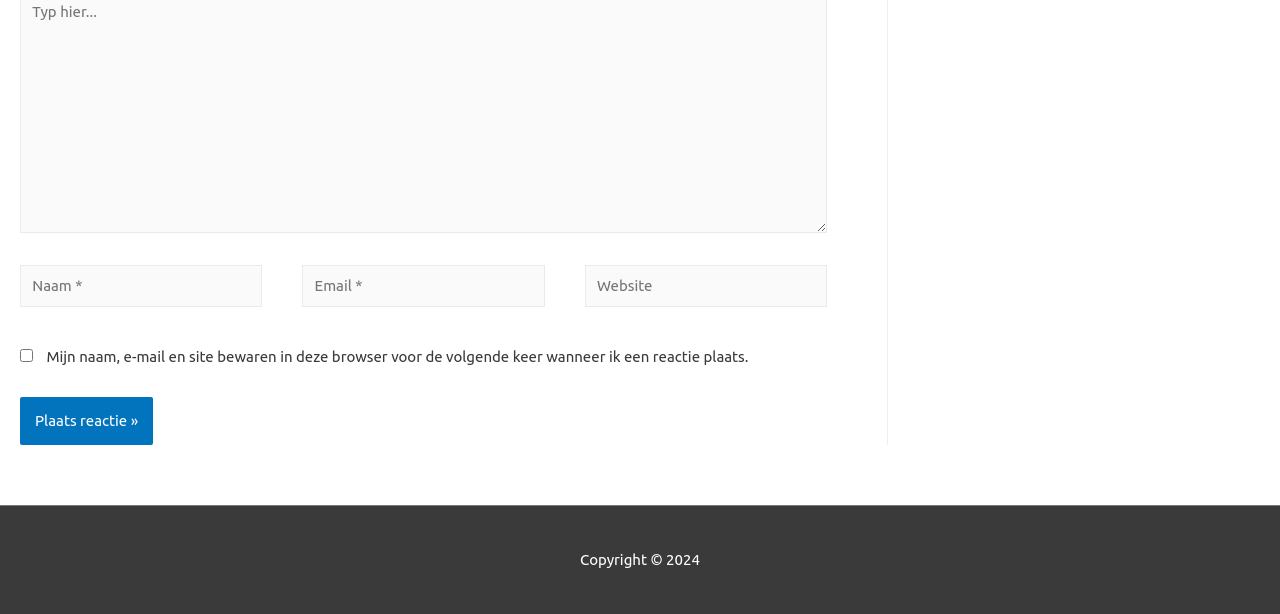Use a single word or phrase to respond to the question:
What is the purpose of the website?

Dating